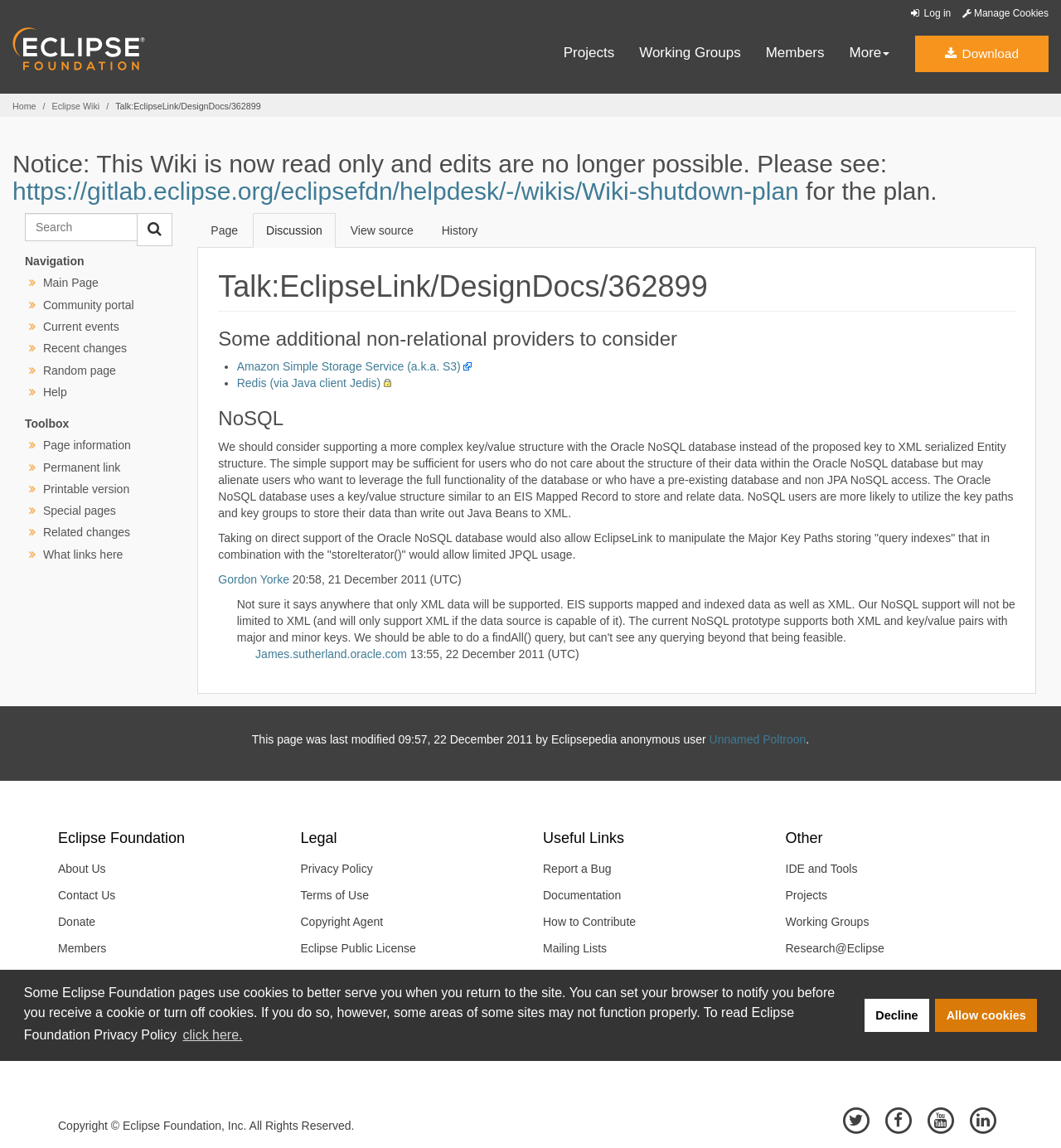What is the topic of discussion on this webpage?
Give a detailed explanation using the information visible in the image.

The webpage appears to be a discussion page related to EclipseLink Design Docs, specifically focusing on the topic of NoSQL databases and their integration with EclipseLink.